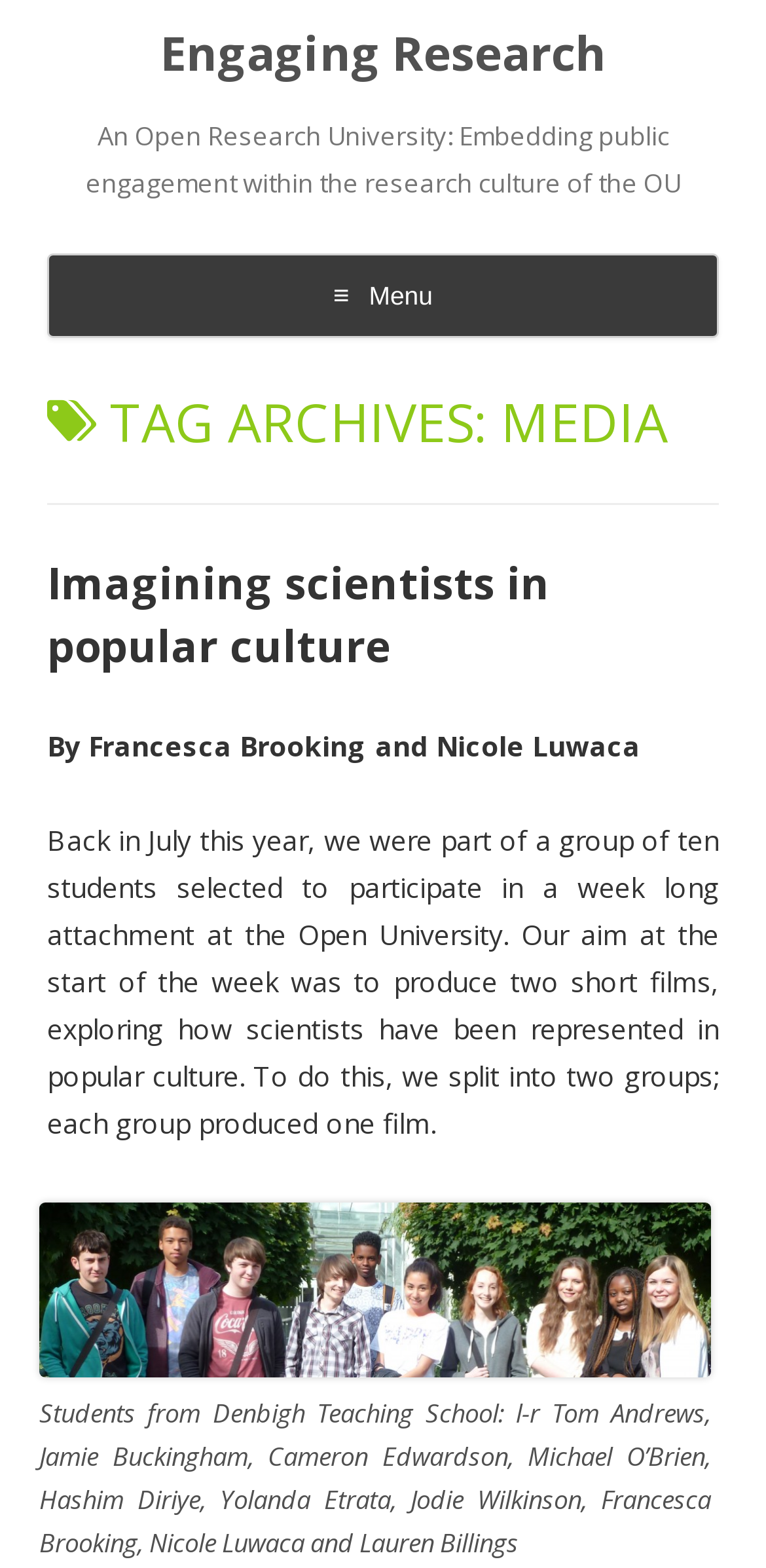What is the topic of the short film?
Please provide a single word or phrase as your answer based on the screenshot.

Scientists in popular culture